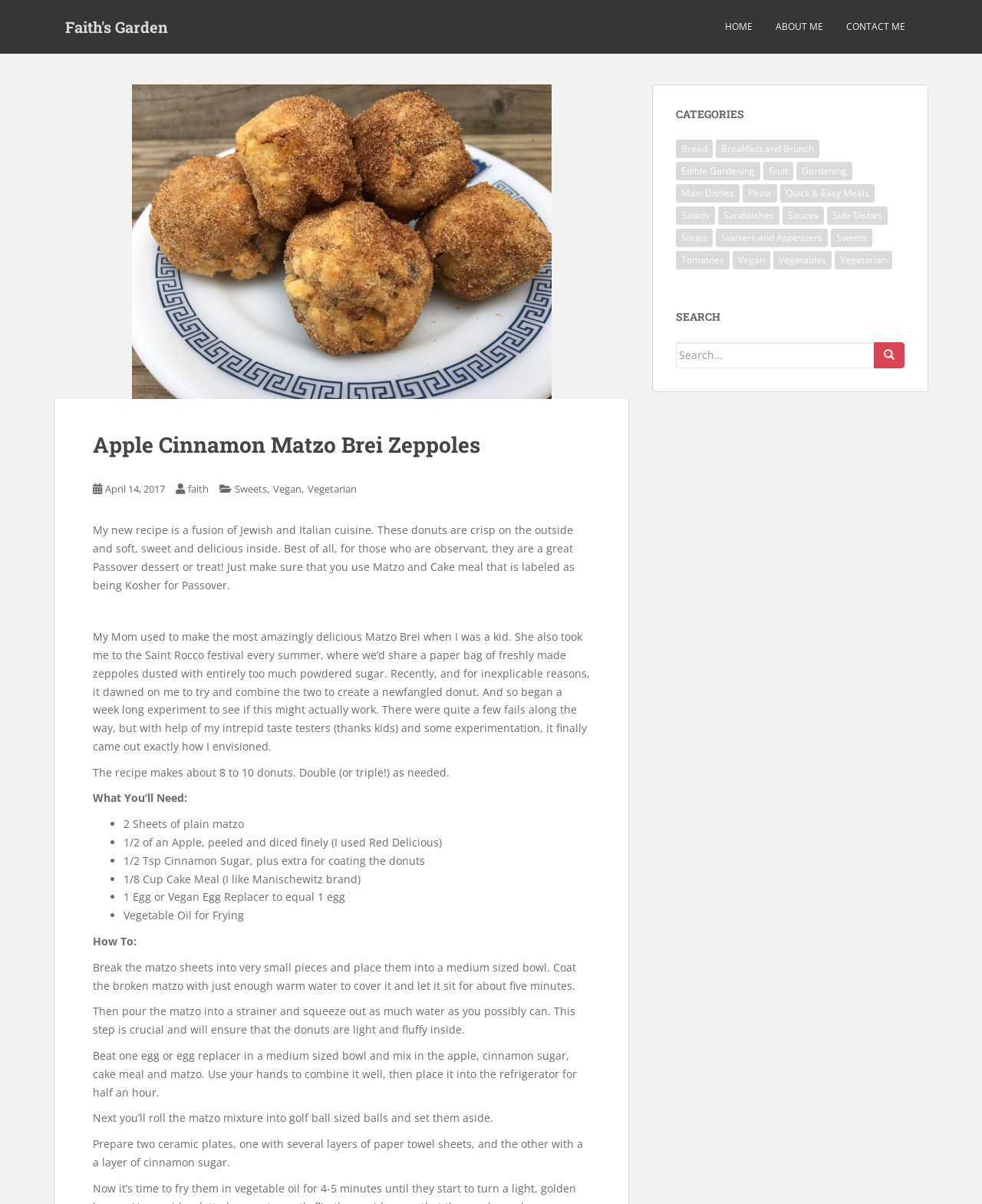Find the bounding box coordinates for the area you need to click to carry out the instruction: "Click on the 'HOME' link". The coordinates should be four float numbers between 0 and 1, indicated as [left, top, right, bottom].

[0.738, 0.01, 0.766, 0.035]